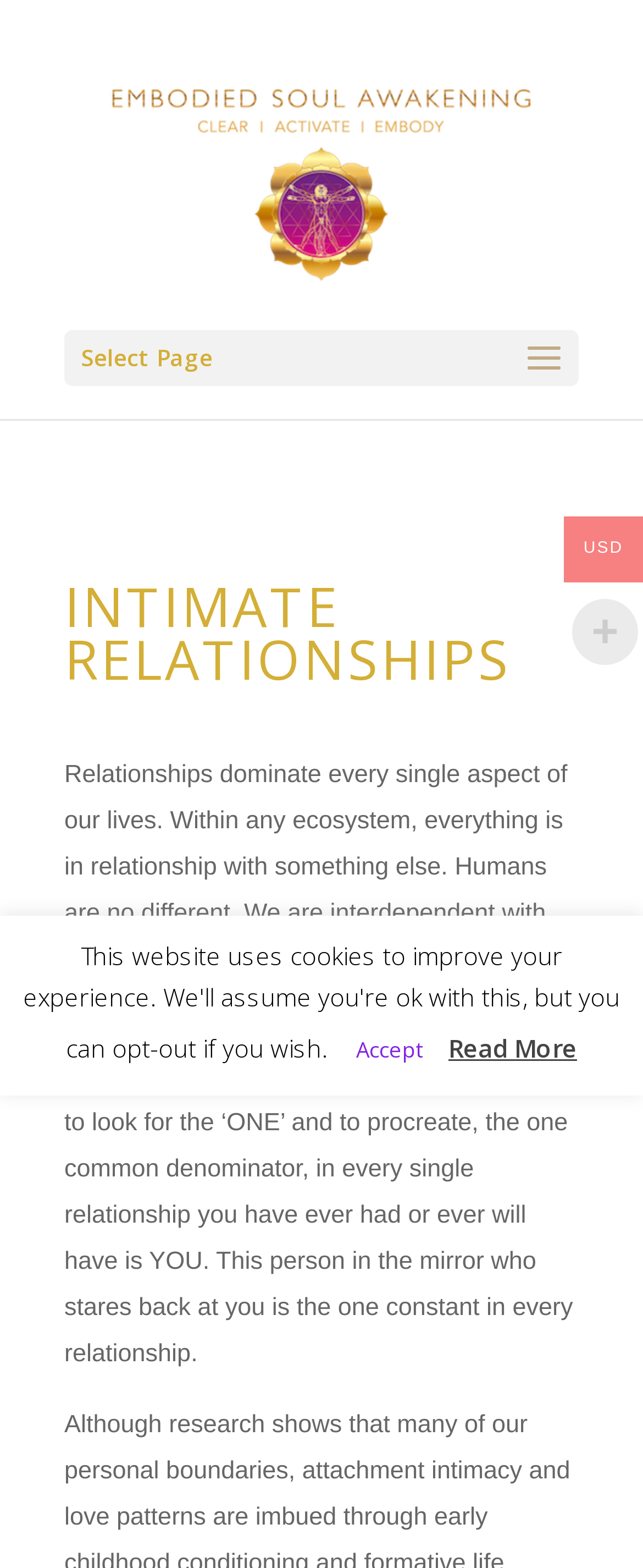How many paragraphs of text are there on this webpage?
Based on the visual information, provide a detailed and comprehensive answer.

There are two blocks of text on this webpage, one starting with 'Relationships dominate every single aspect of our lives...' and another starting with 'Even though we are biologically programmed...'. These two blocks of text are separated by a significant amount of vertical space, indicating that they are two separate paragraphs.